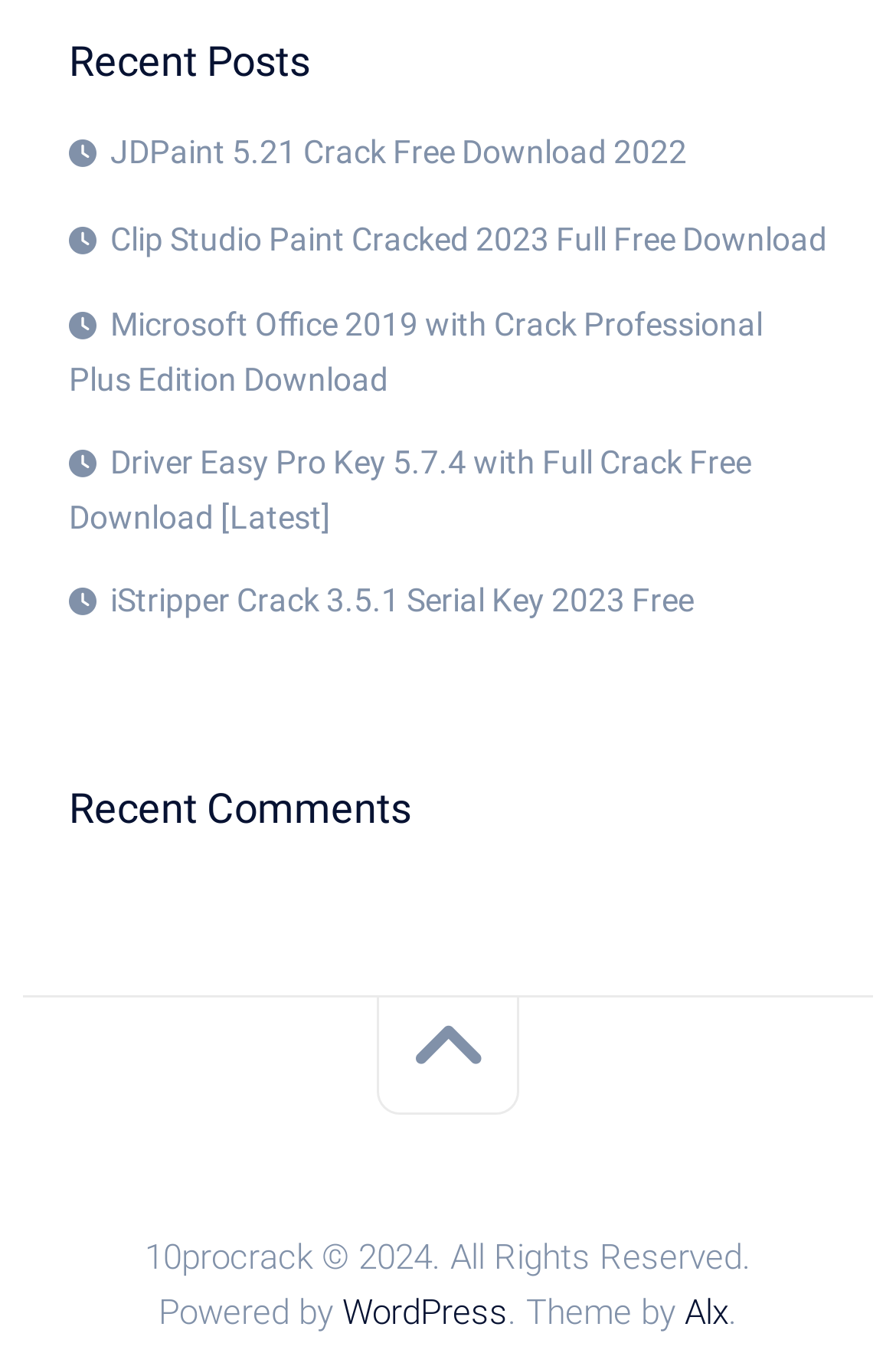Locate the bounding box coordinates of the element's region that should be clicked to carry out the following instruction: "Download JDPaint 5.21 Crack". The coordinates need to be four float numbers between 0 and 1, i.e., [left, top, right, bottom].

[0.077, 0.099, 0.767, 0.126]